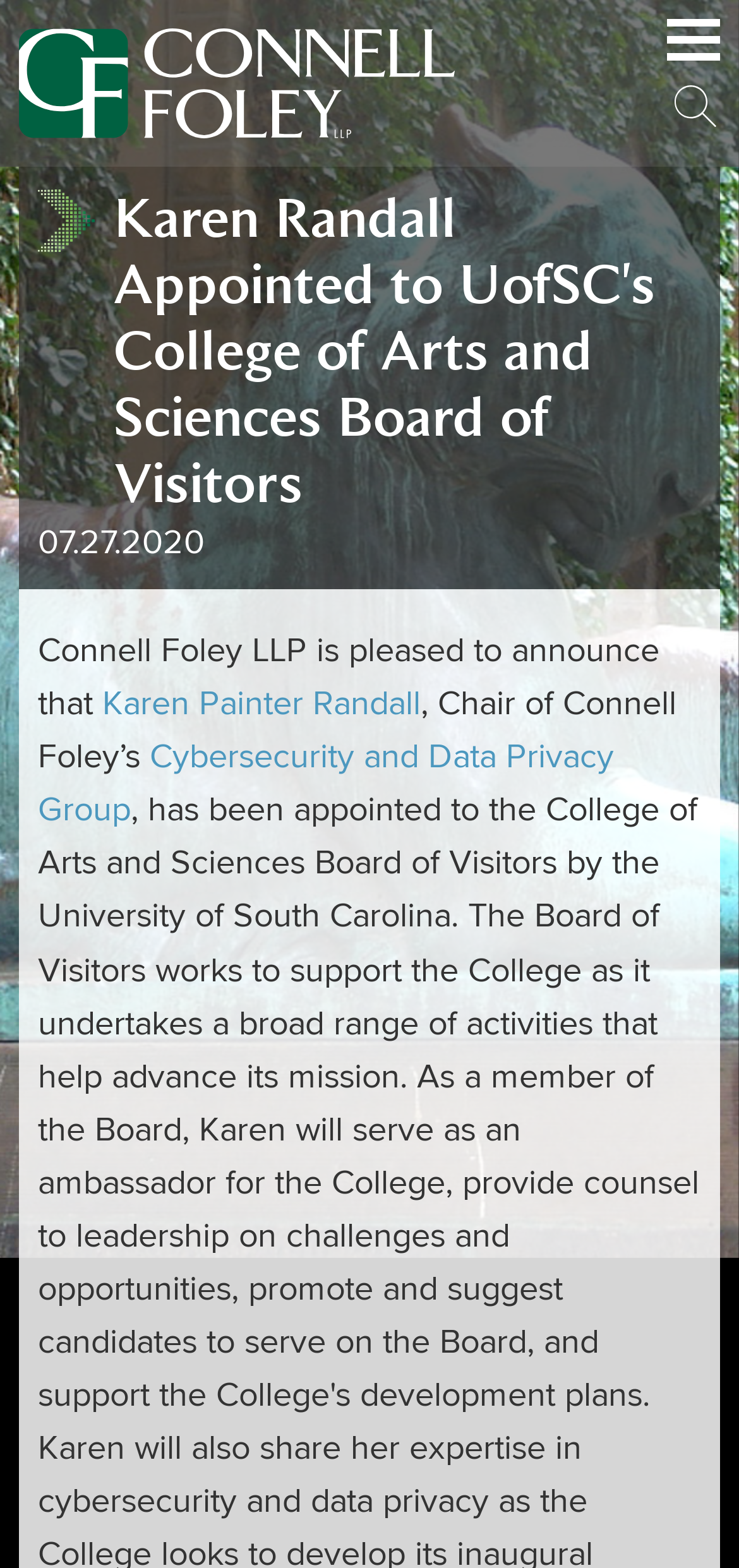Extract the heading text from the webpage.

Karen Randall Appointed to UofSC's College of Arts and Sciences Board of Visitors